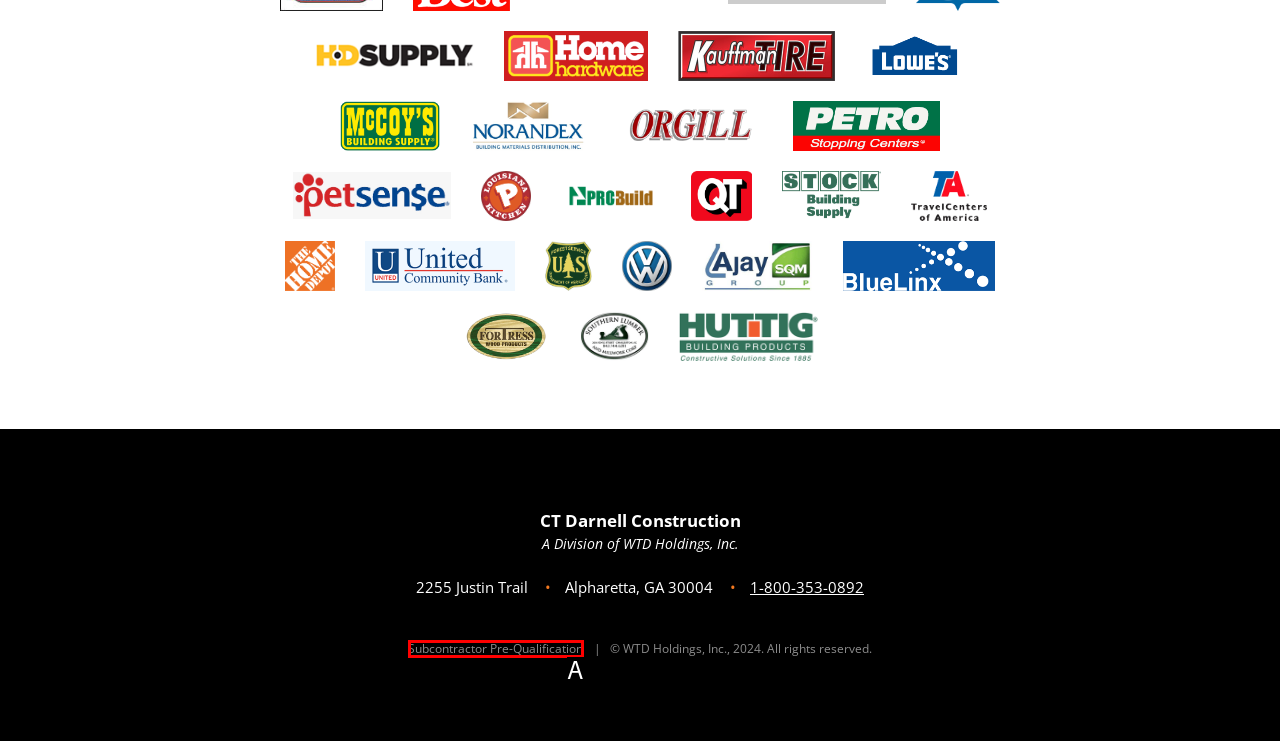Pinpoint the HTML element that fits the description: Subcontractor Pre-Qualification
Answer by providing the letter of the correct option.

A